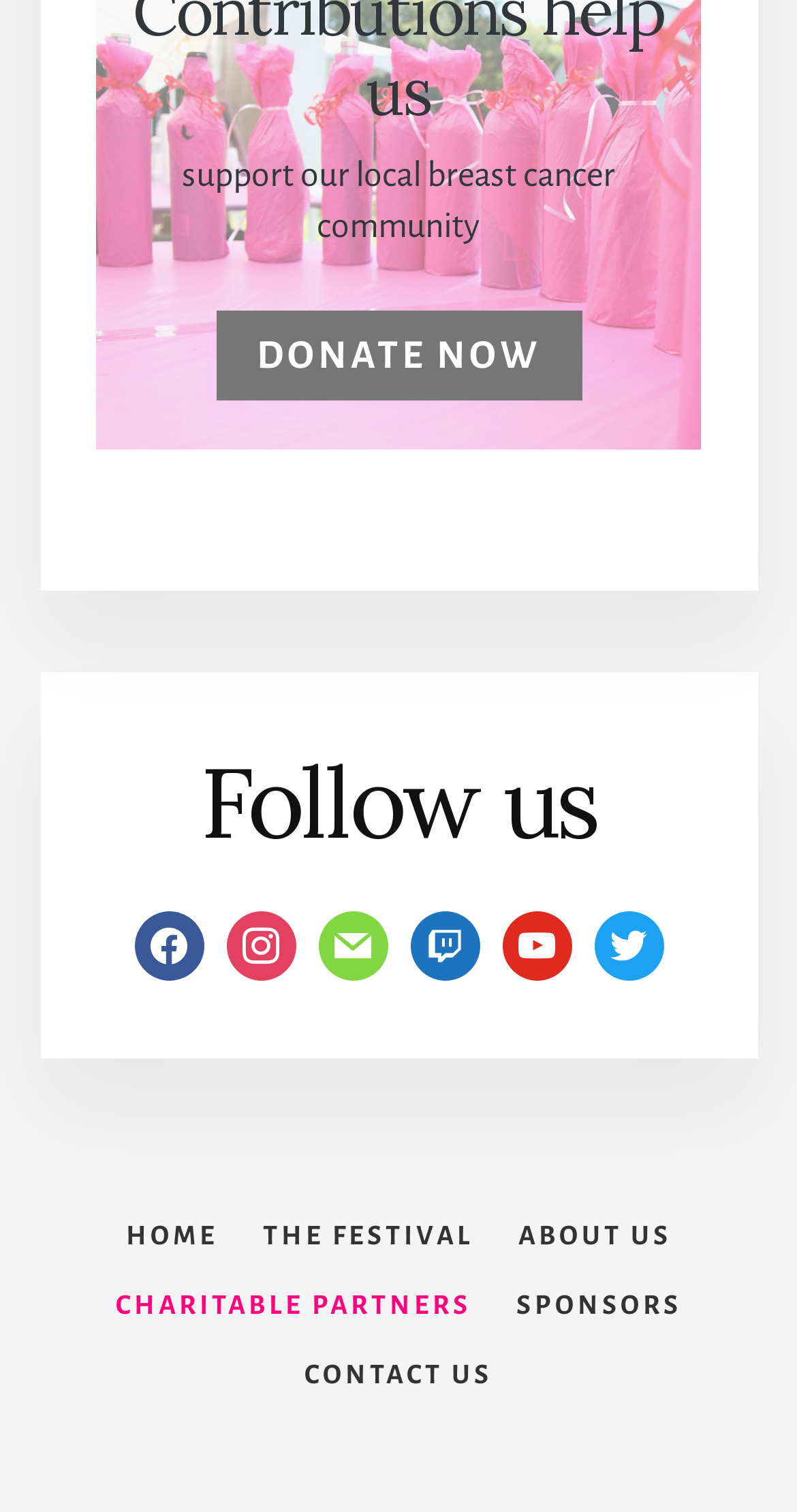Determine the bounding box coordinates for the HTML element mentioned in the following description: "twitch". The coordinates should be a list of four floats ranging from 0 to 1, represented as [left, top, right, bottom].

[0.514, 0.612, 0.601, 0.636]